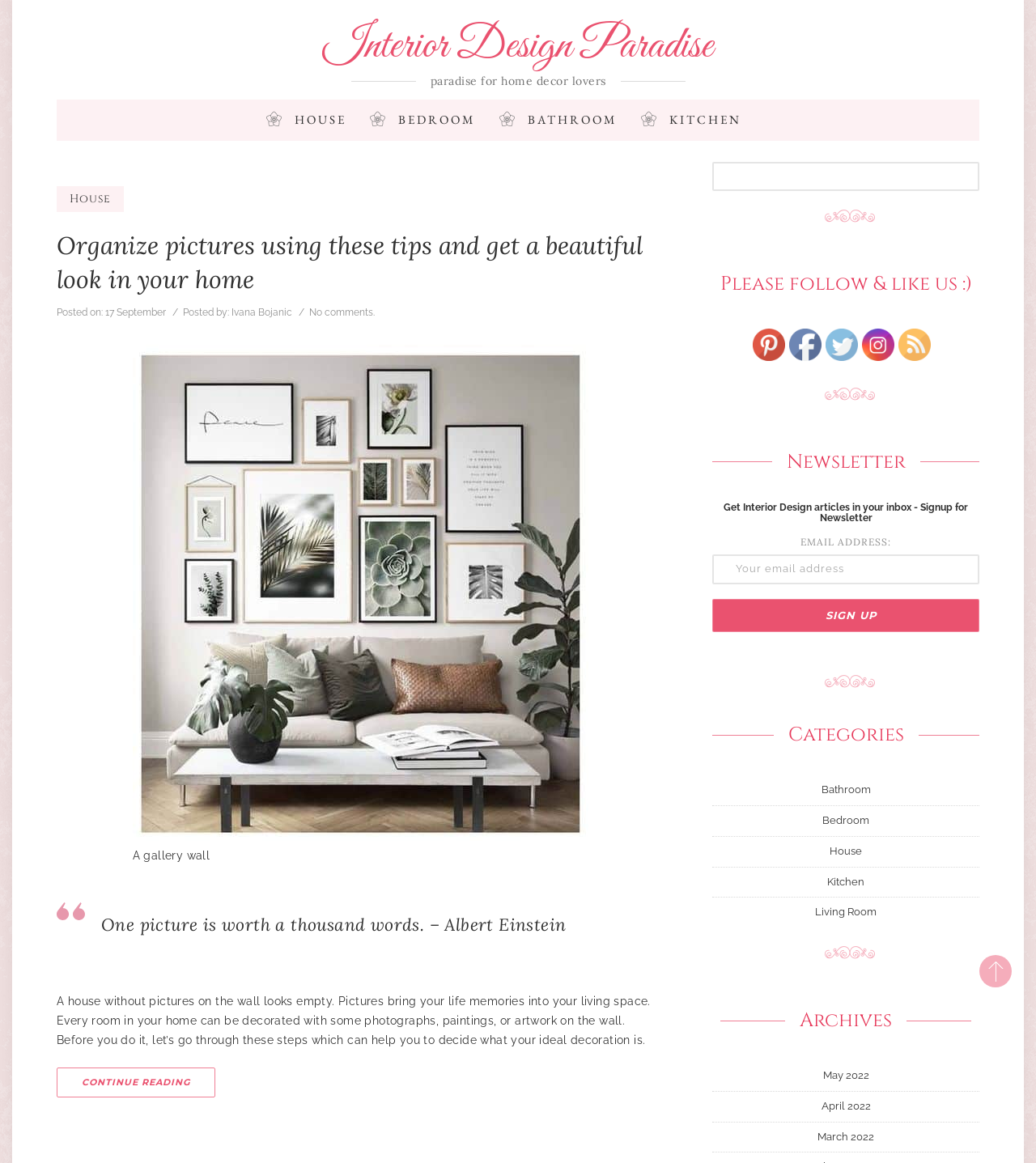Given the description aria-label="Twitter", predict the bounding box coordinates of the UI element. Ensure the coordinates are in the format (top-left x, top-left y, bottom-right x, bottom-right y) and all values are between 0 and 1.

None